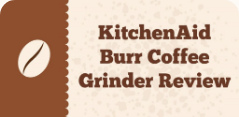Give a detailed account of the visual elements in the image.

The image showcases a promotional banner for the "KitchenAid Burr Coffee Grinder Review." The design features a stylized coffee bean icon, emphasizing the focus on coffee preparation. The text is prominently displayed in an inviting font, highlighting the product's name, "KitchenAid Burr Coffee Grinder," along with the word "Review," indicating a comprehensive evaluation of this coffee grinding appliance. The earthy color palette, consisting of browns and cream, evokes a warm, coffee-centric atmosphere, appealing to coffee enthusiasts seeking high-quality grinding options. This graphic introduces readers to an in-depth review that likely covers performance, ease of use, and overall value, making it an essential read for those interested in enhancing their coffee-making experience.